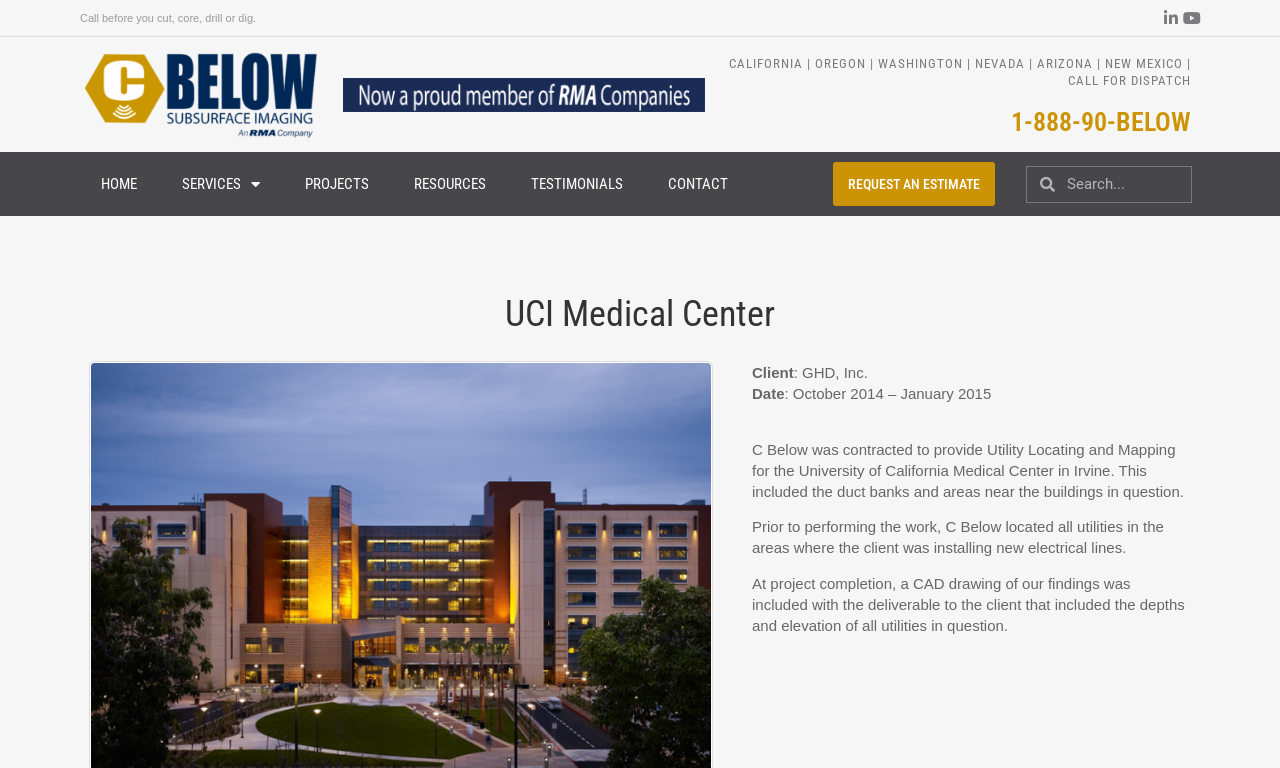Identify and extract the main heading from the webpage.

UCI Medical Center